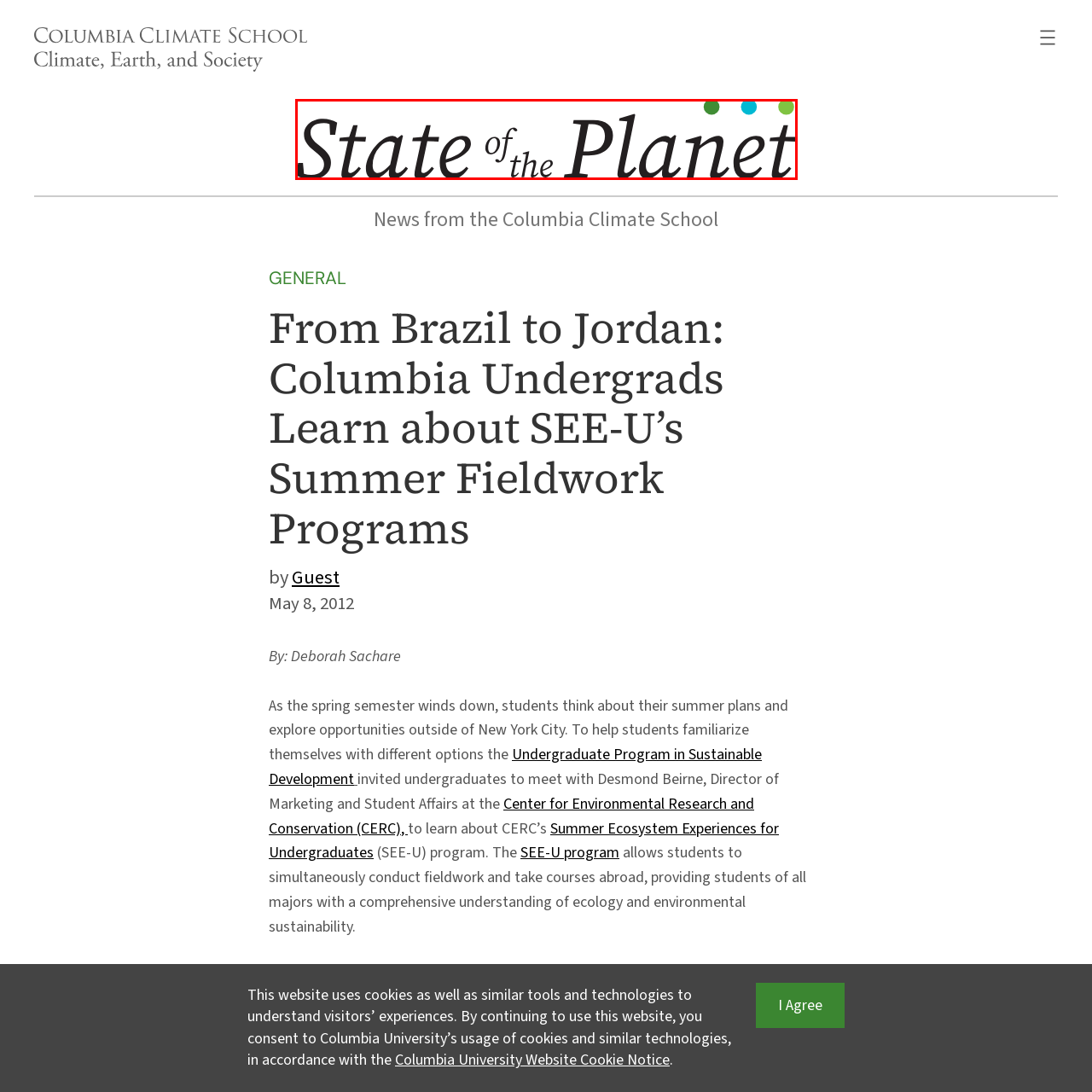How many circular dots are above the text?
Look closely at the part of the image outlined in red and give a one-word or short phrase answer.

Three